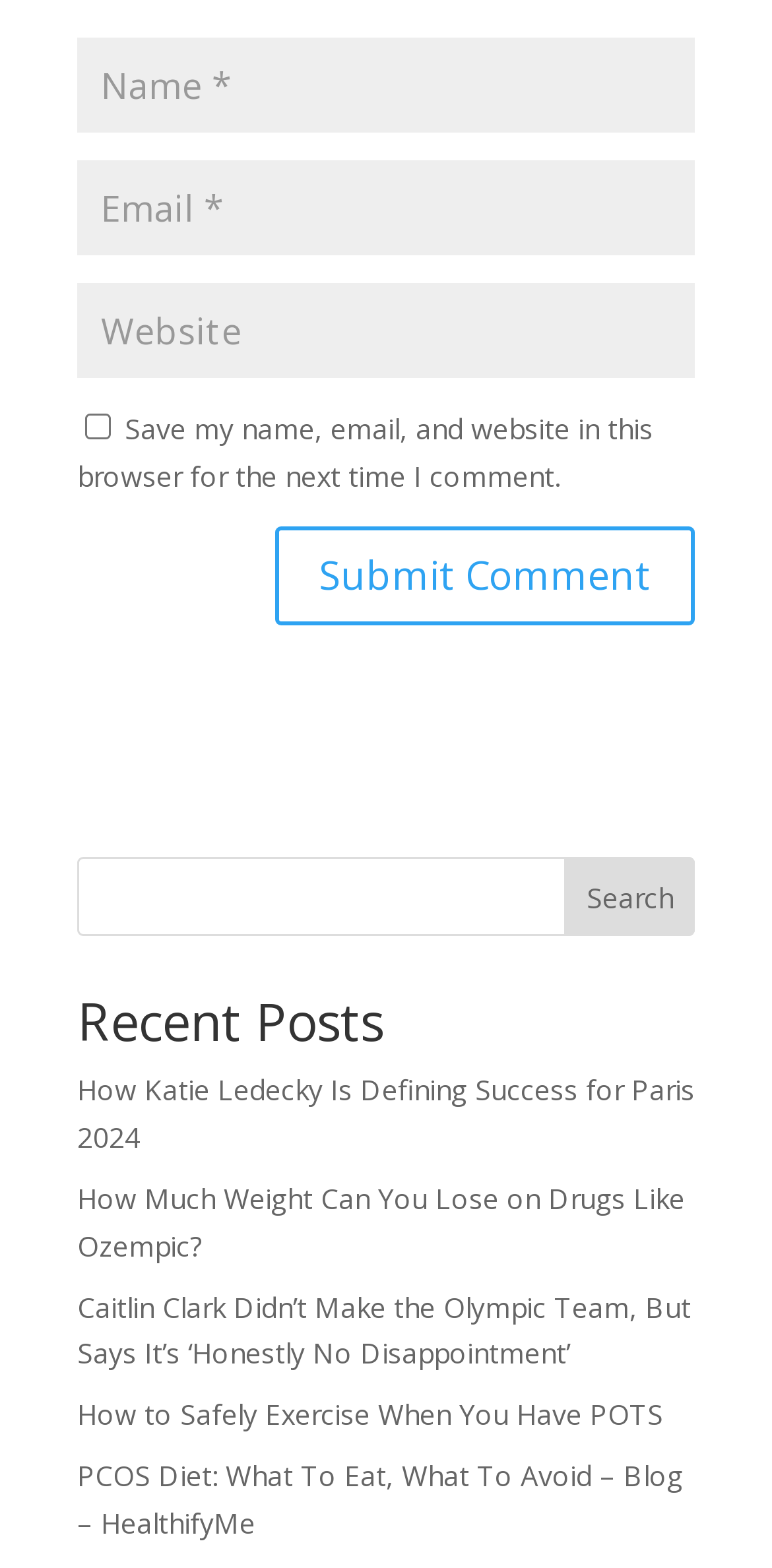Give a concise answer using one word or a phrase to the following question:
How many textboxes are required?

Two